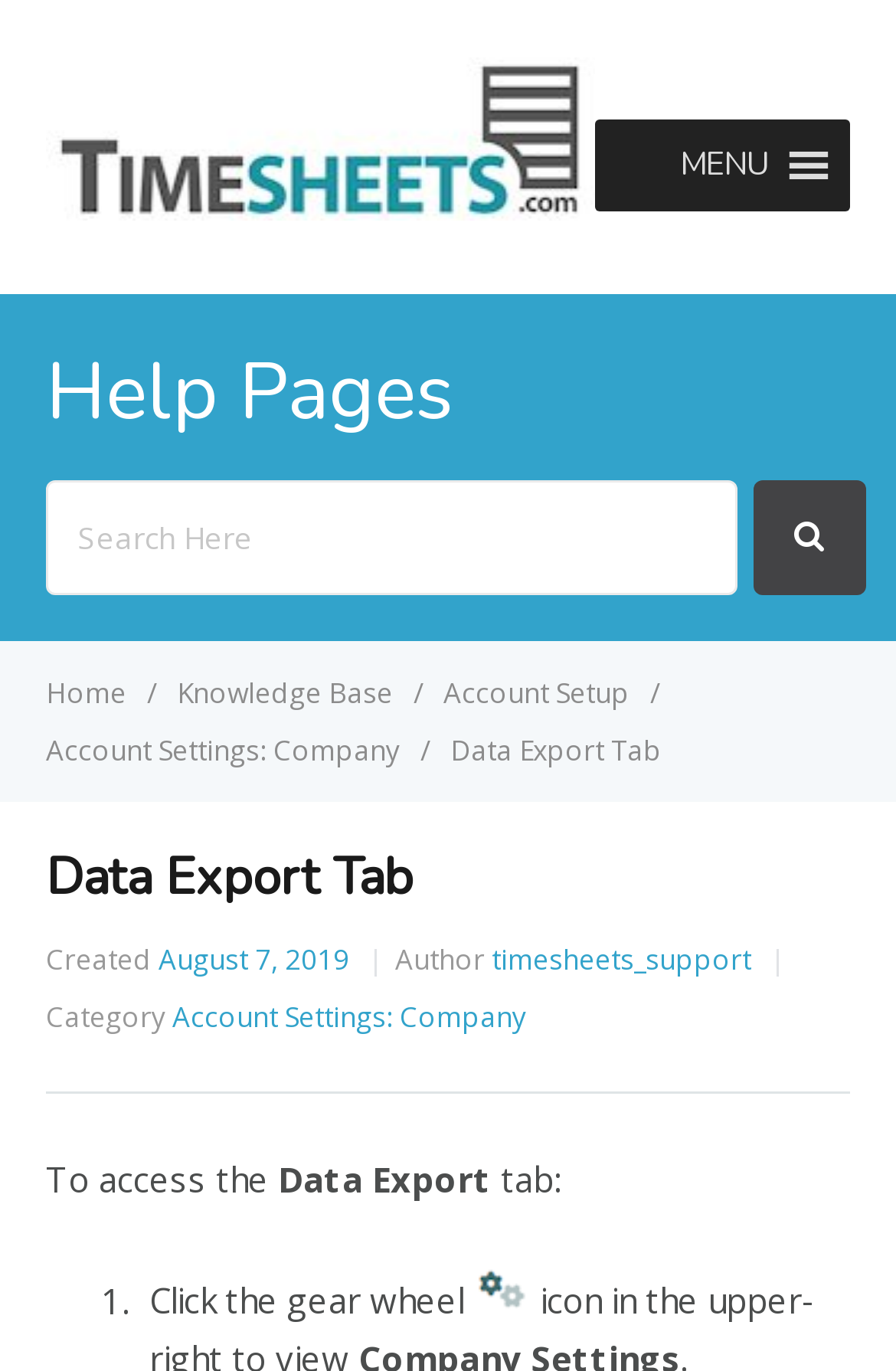Please find the bounding box coordinates of the element that needs to be clicked to perform the following instruction: "Click the MENU button". The bounding box coordinates should be four float numbers between 0 and 1, represented as [left, top, right, bottom].

[0.759, 0.087, 0.859, 0.154]